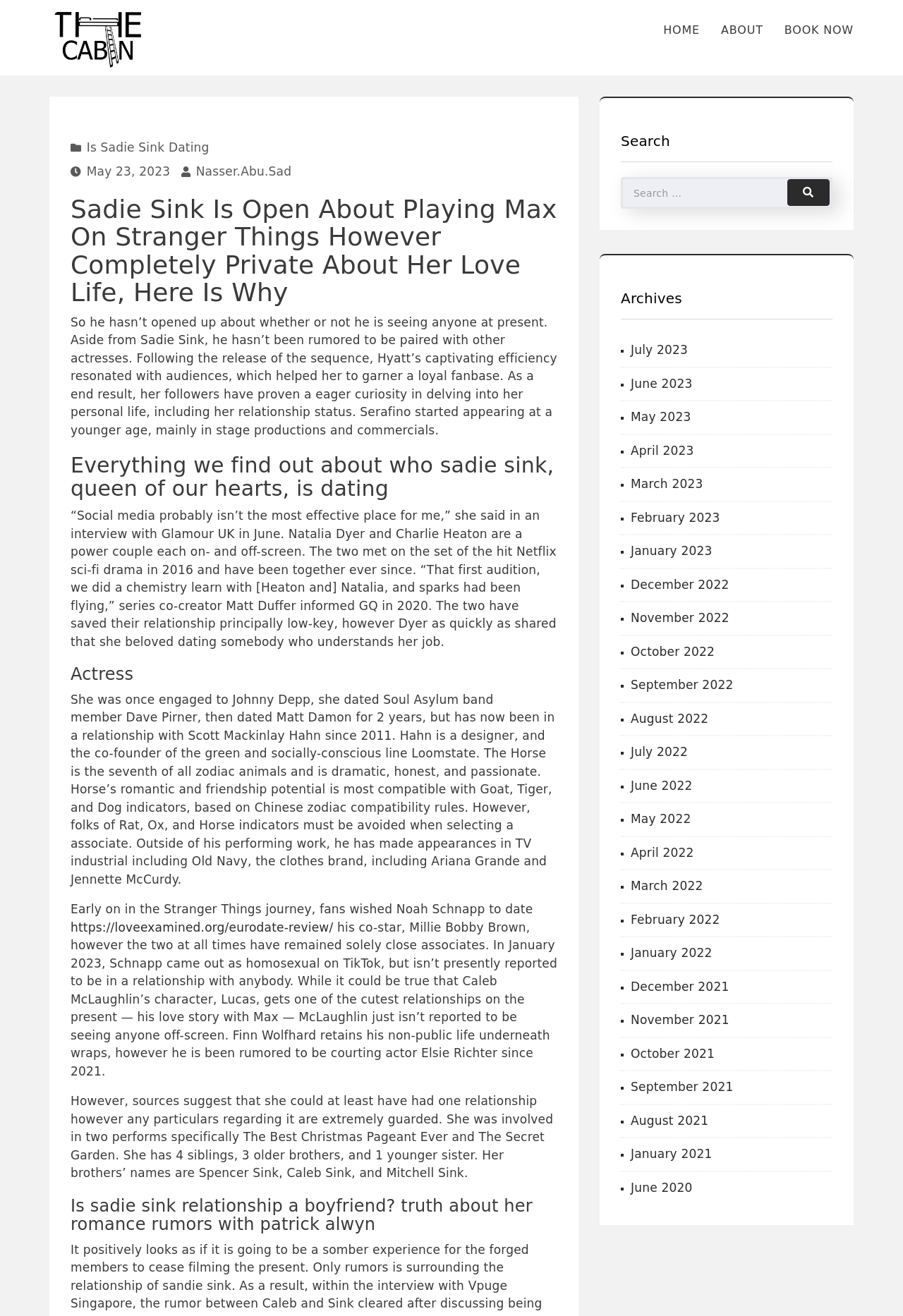What is the profession of Scott Mackinlay Hahn?
Using the details shown in the screenshot, provide a comprehensive answer to the question.

According to the article, Scott Mackinlay Hahn is a designer and the co-founder of the green and socially-conscious line Loomstate. This information is mentioned in the paragraph discussing the personal life of an actress, likely Winona Ryder, who has been in a relationship with Hahn since 2011.